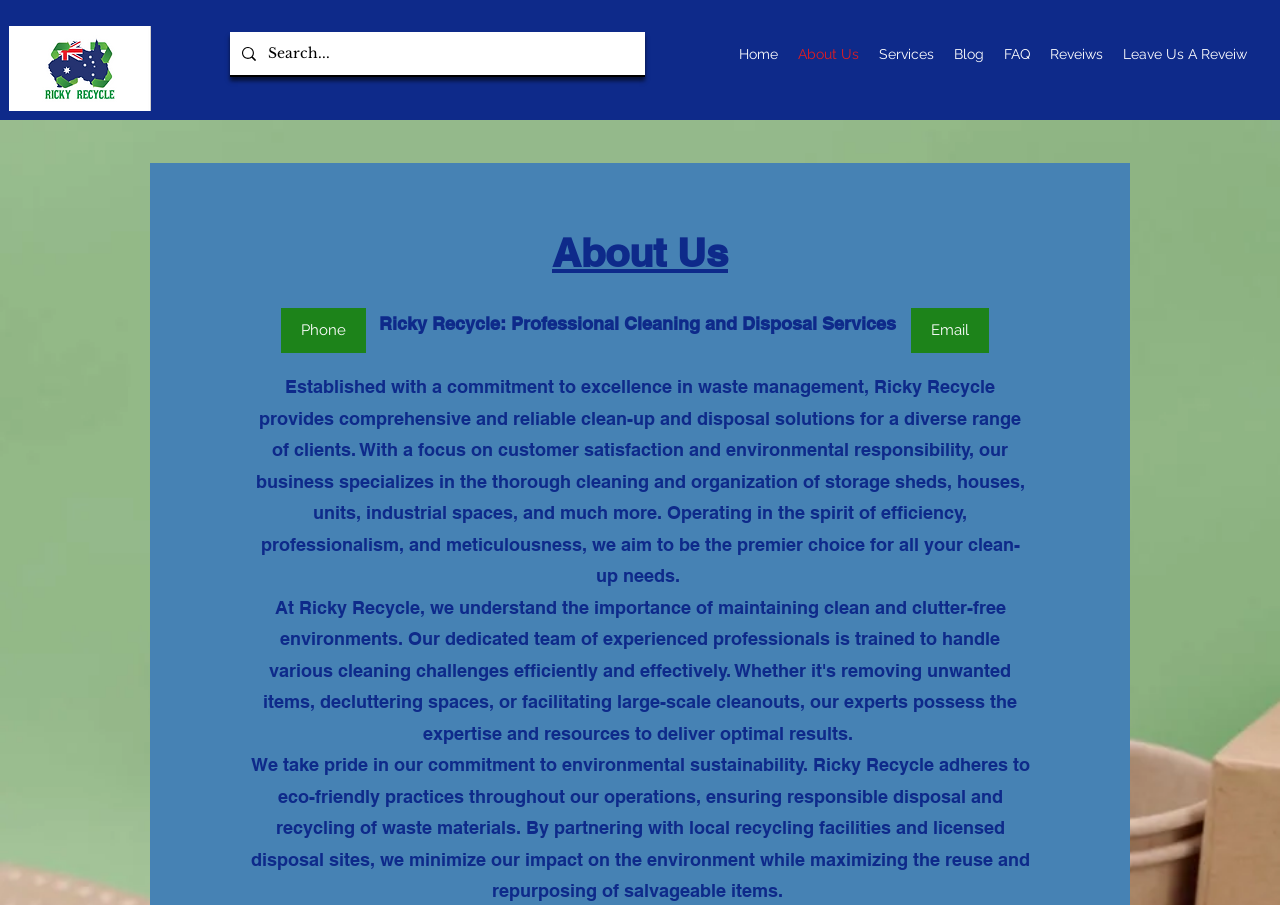Highlight the bounding box of the UI element that corresponds to this description: "FAQ".

[0.777, 0.043, 0.812, 0.076]